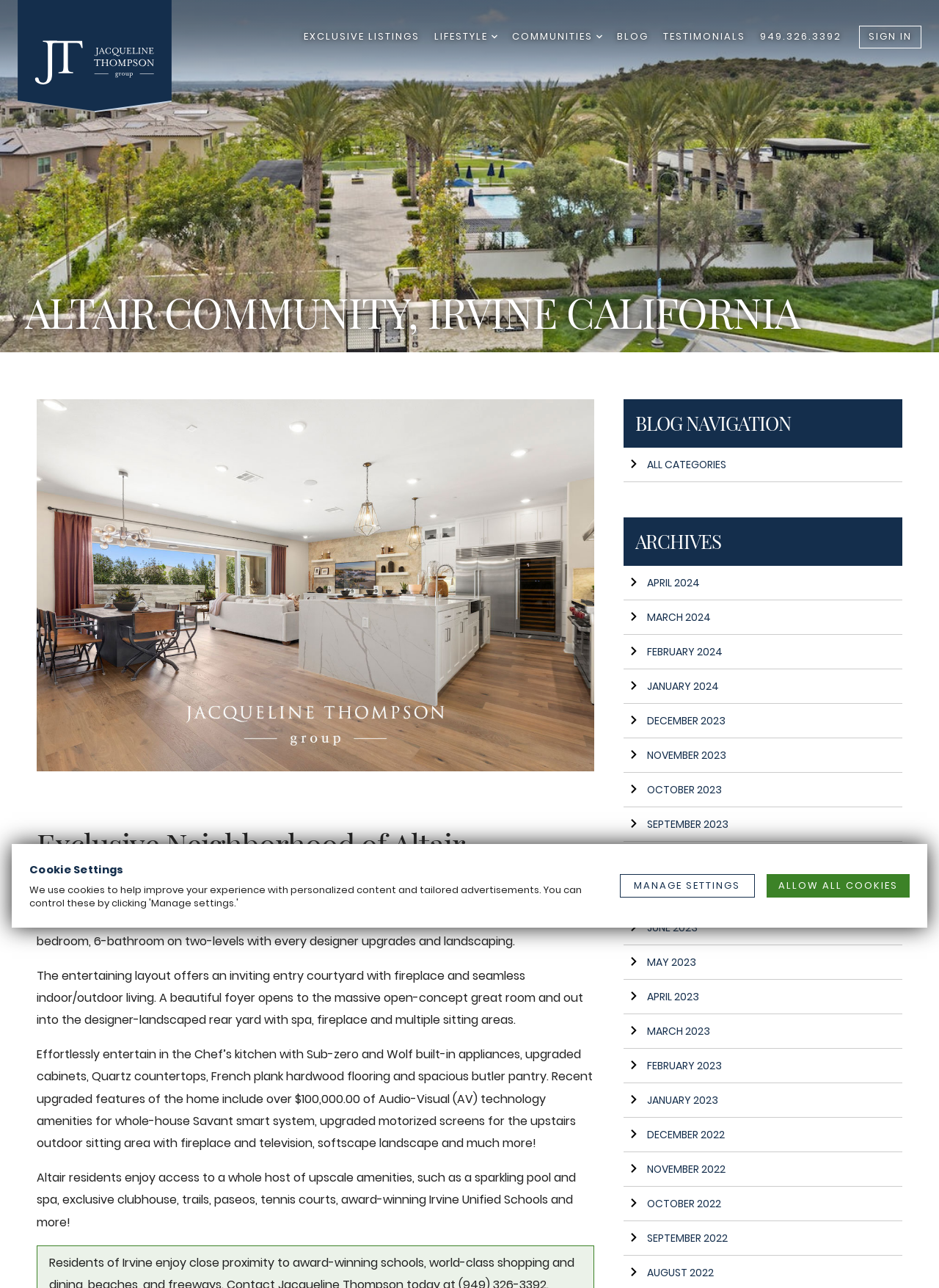What is the name of the school district?
Answer with a single word or short phrase according to what you see in the image.

Irvine Unified